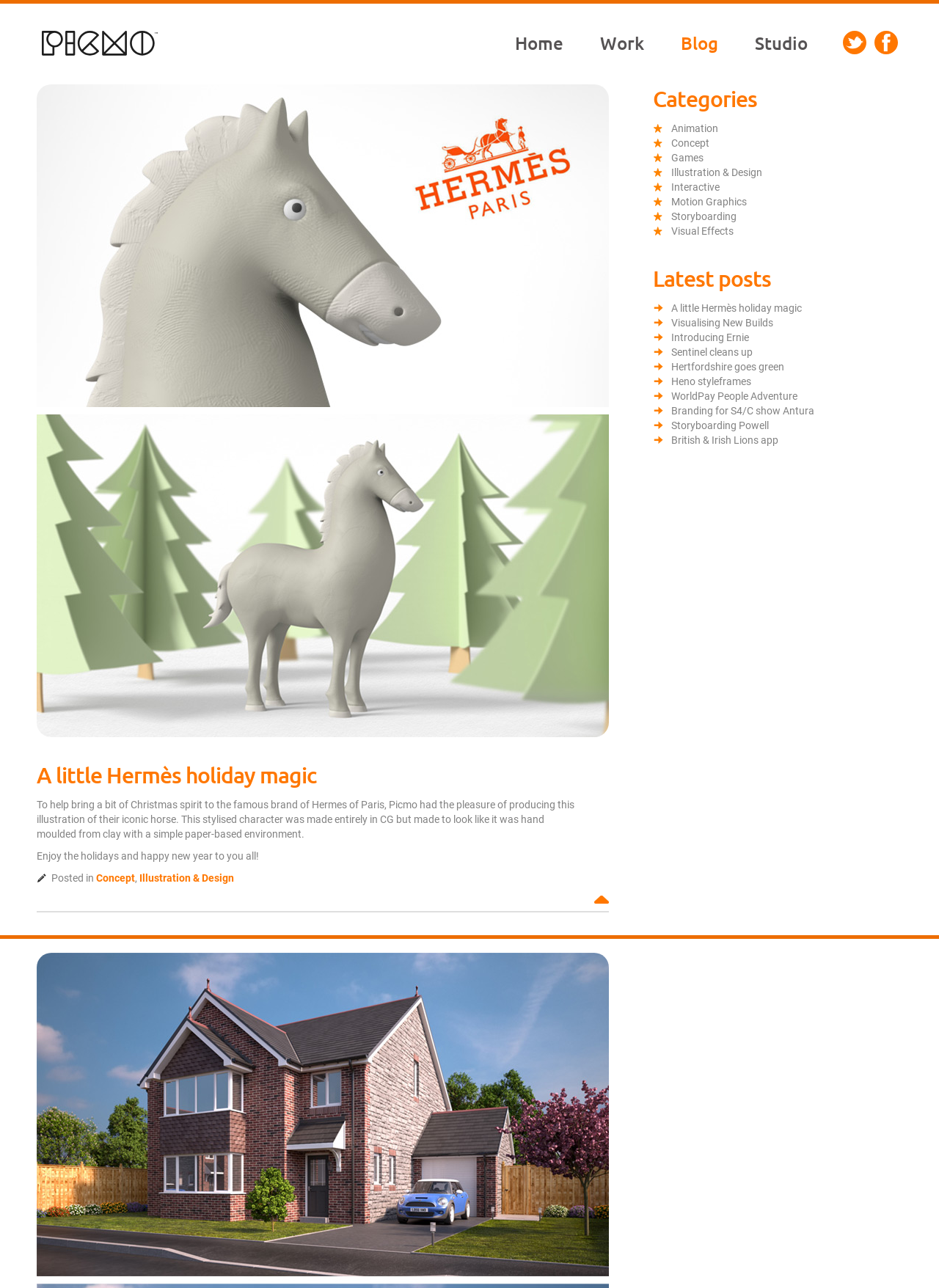Locate the bounding box coordinates of the element you need to click to accomplish the task described by this instruction: "go to home page".

[0.53, 0.02, 0.618, 0.049]